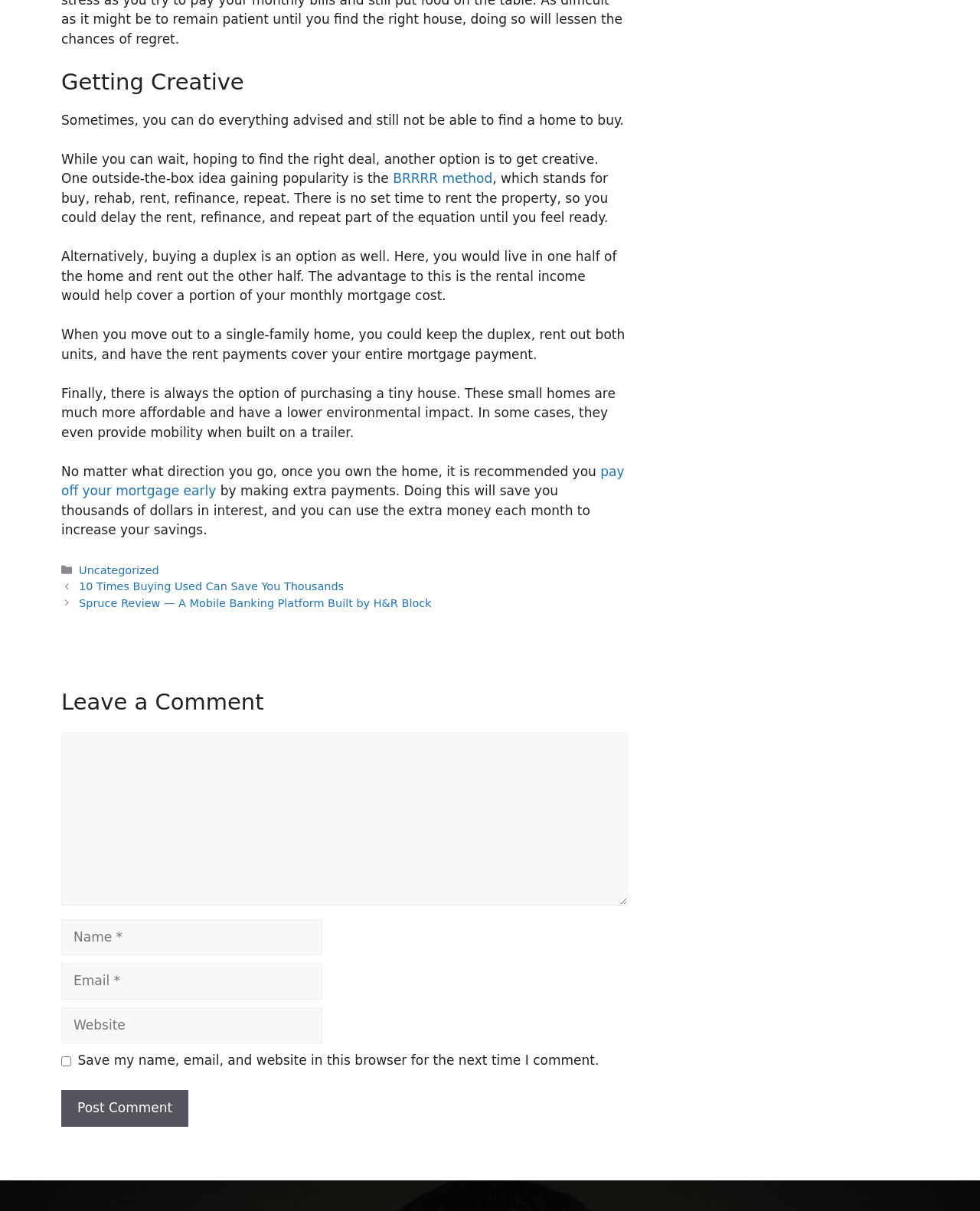Please identify the bounding box coordinates of the element on the webpage that should be clicked to follow this instruction: "Enter your comment in the text box". The bounding box coordinates should be given as four float numbers between 0 and 1, formatted as [left, top, right, bottom].

[0.062, 0.605, 0.641, 0.748]